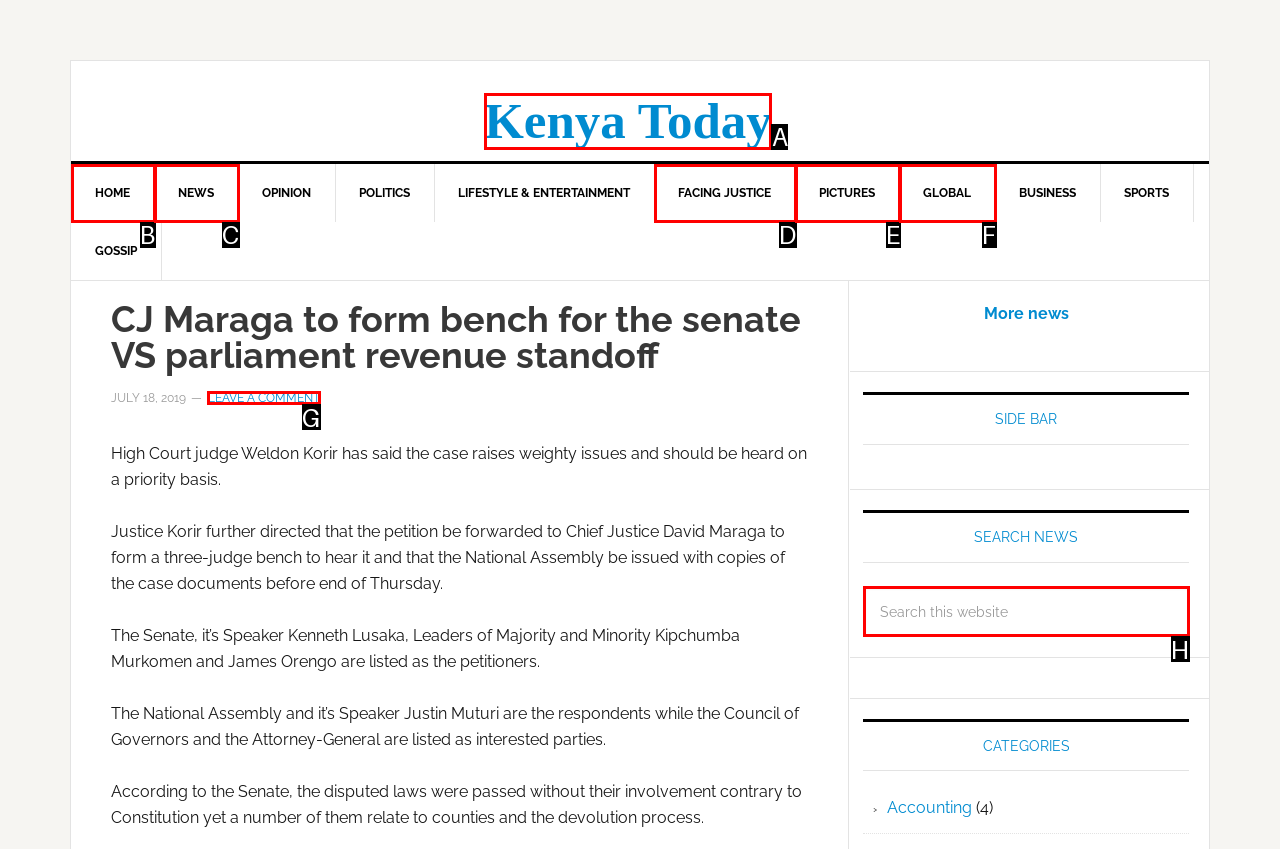Determine which HTML element I should select to execute the task: leave a comment
Reply with the corresponding option's letter from the given choices directly.

G